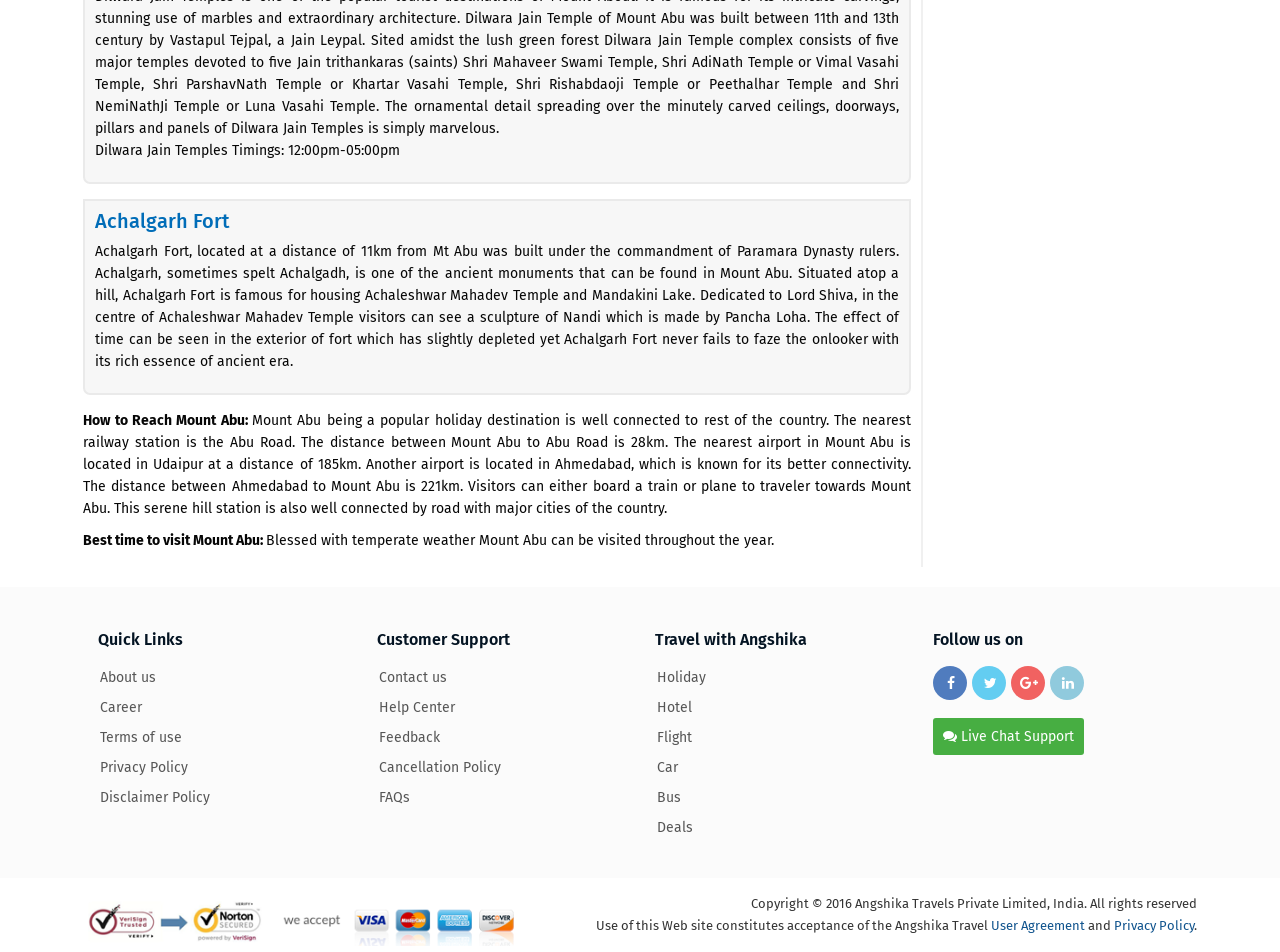Can you specify the bounding box coordinates of the area that needs to be clicked to fulfill the following instruction: "Visit 'Holiday'"?

[0.512, 0.701, 0.552, 0.723]